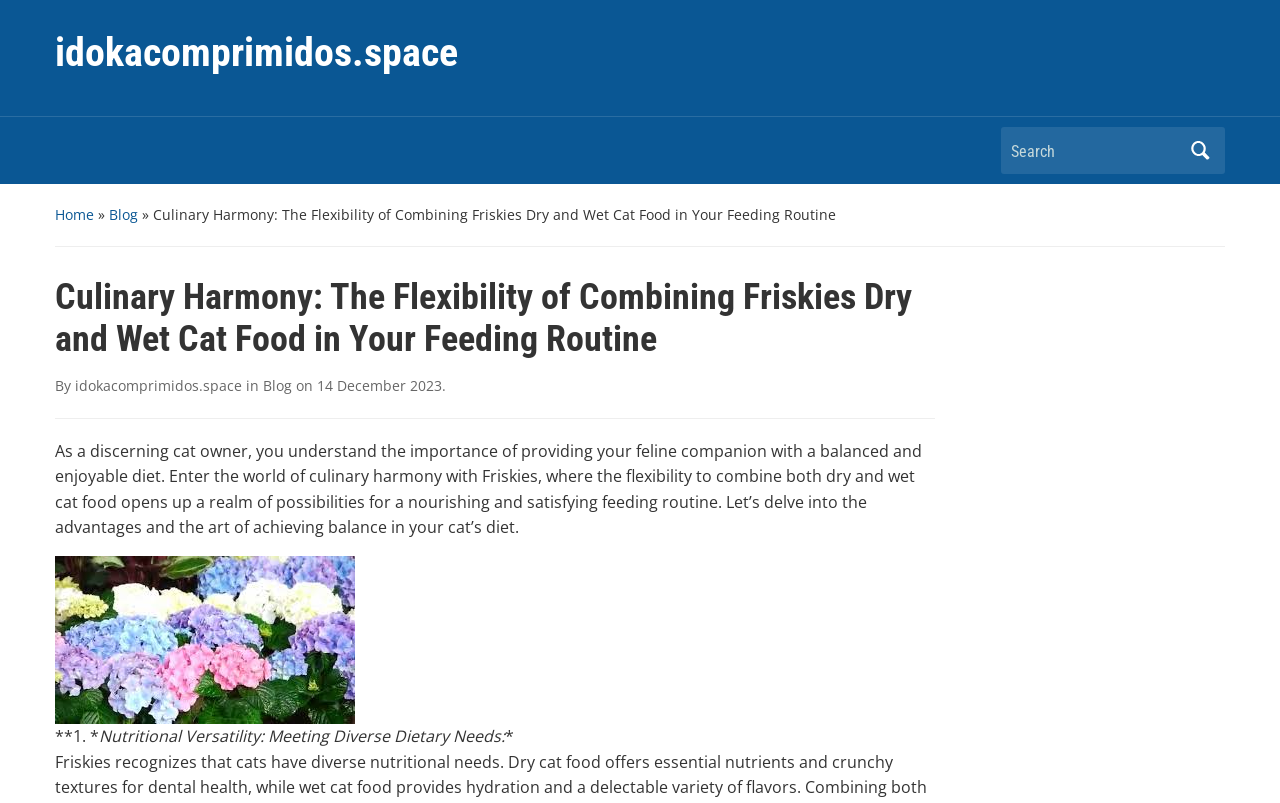Using the description "idokacomprimidos.space", predict the bounding box of the relevant HTML element.

[0.059, 0.468, 0.189, 0.492]